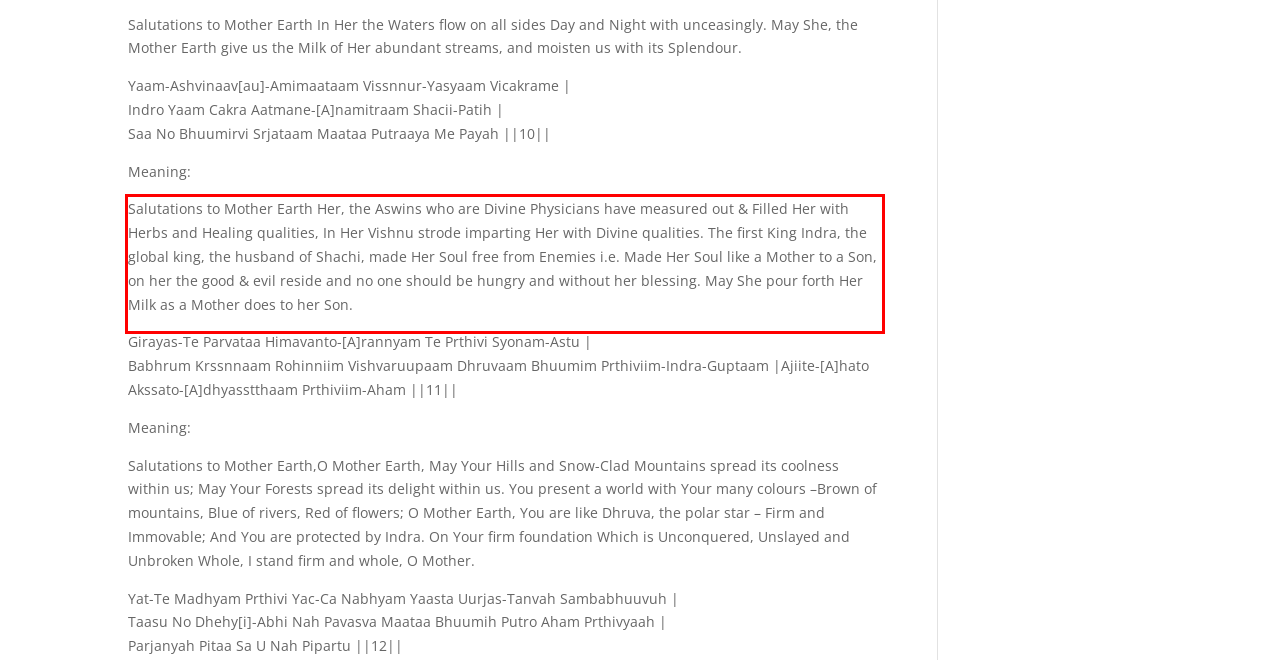From the provided screenshot, extract the text content that is enclosed within the red bounding box.

Salutations to Mother Earth Her, the Aswins who are Divine Physicians have measured out & Filled Her with Herbs and Healing qualities, In Her Vishnu strode imparting Her with Divine qualities. The first King Indra, the global king, the husband of Shachi, made Her Soul free from Enemies i.e. Made Her Soul like a Mother to a Son, on her the good & evil reside and no one should be hungry and without her blessing. May She pour forth Her Milk as a Mother does to her Son.